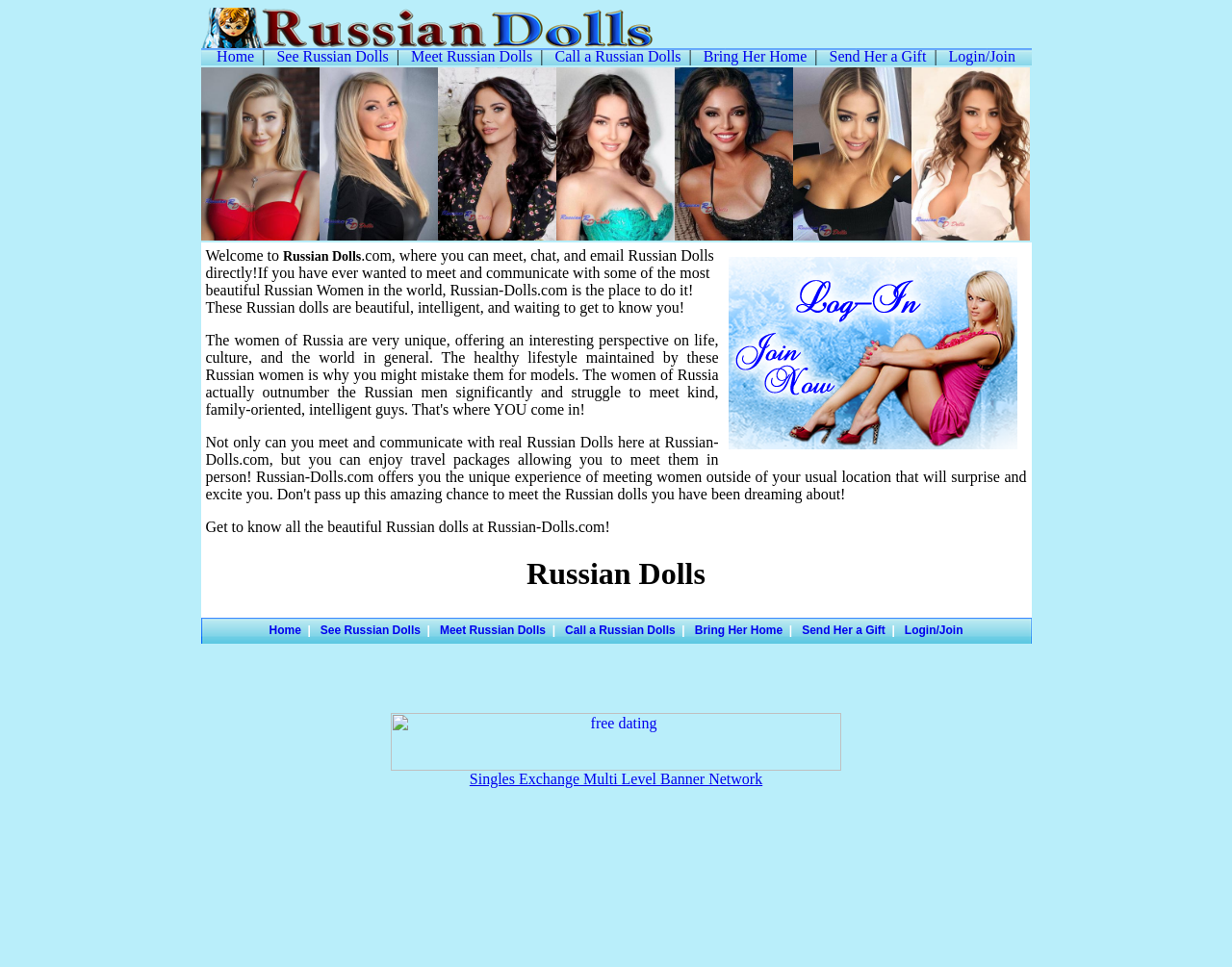What is unique about Russian women?
Please give a detailed and elaborate answer to the question.

The webpage mentions that Russian women maintain a healthy lifestyle, which is why they might be mistaken for models. This suggests that Russian women are known for their physical attractiveness and healthy habits.